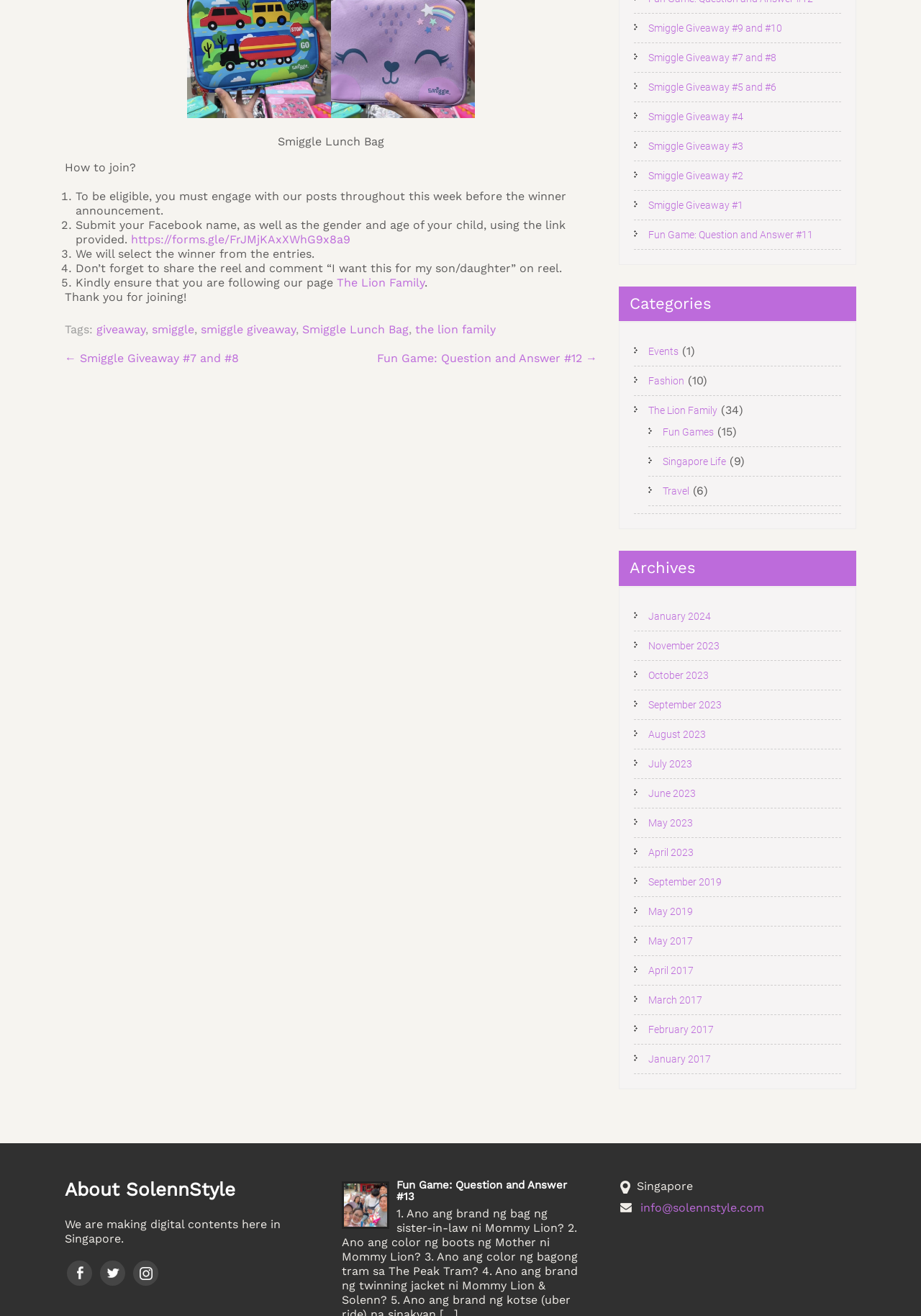Given the element description, predict the bounding box coordinates in the format (top-left x, top-left y, bottom-right x, bottom-right y), using floating point numbers between 0 and 1: Smiggle Giveaway #5 and #6

[0.704, 0.062, 0.843, 0.071]